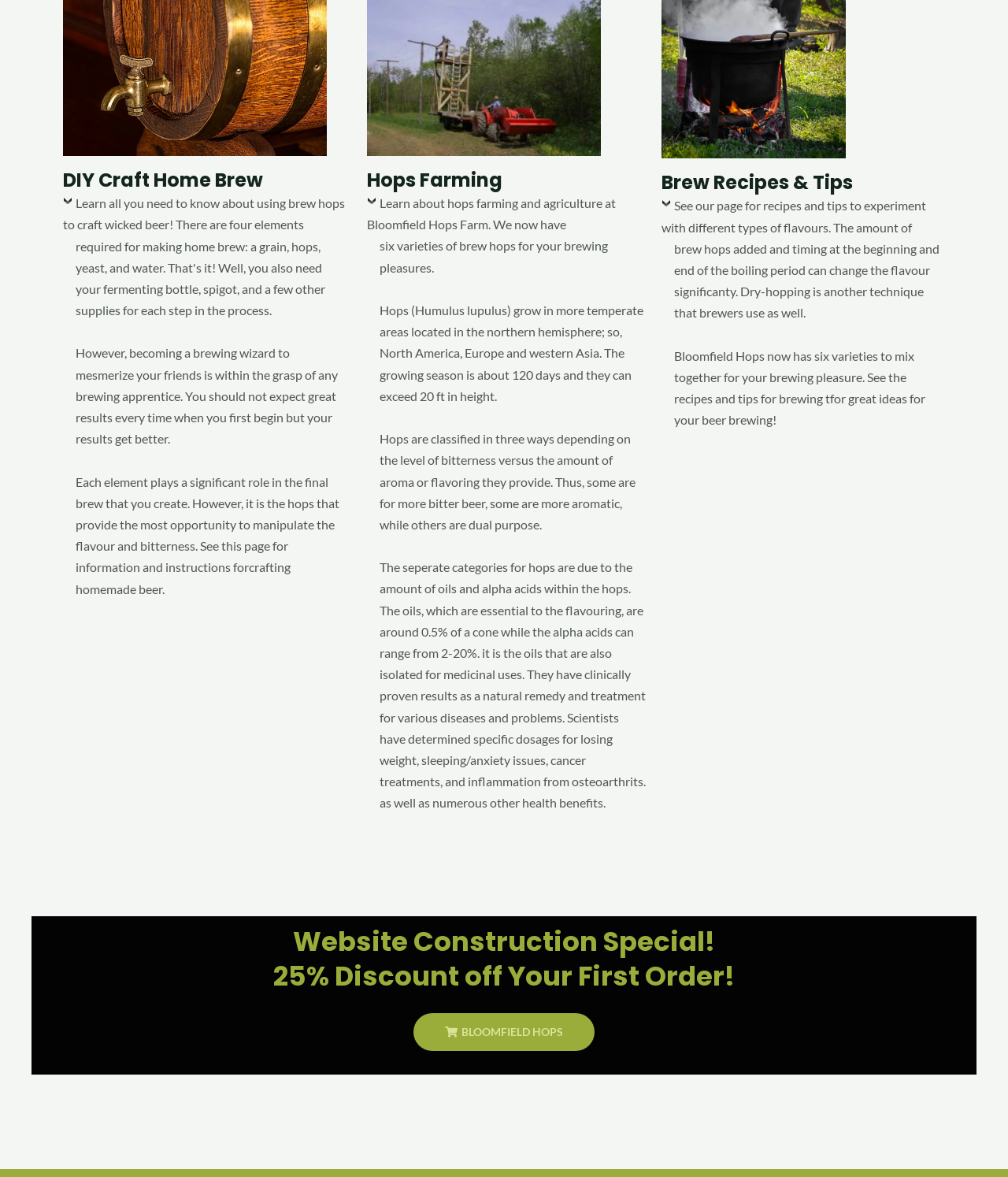Determine the bounding box coordinates for the area you should click to complete the following instruction: "Learn about website construction special".

[0.039, 0.785, 0.961, 0.844]